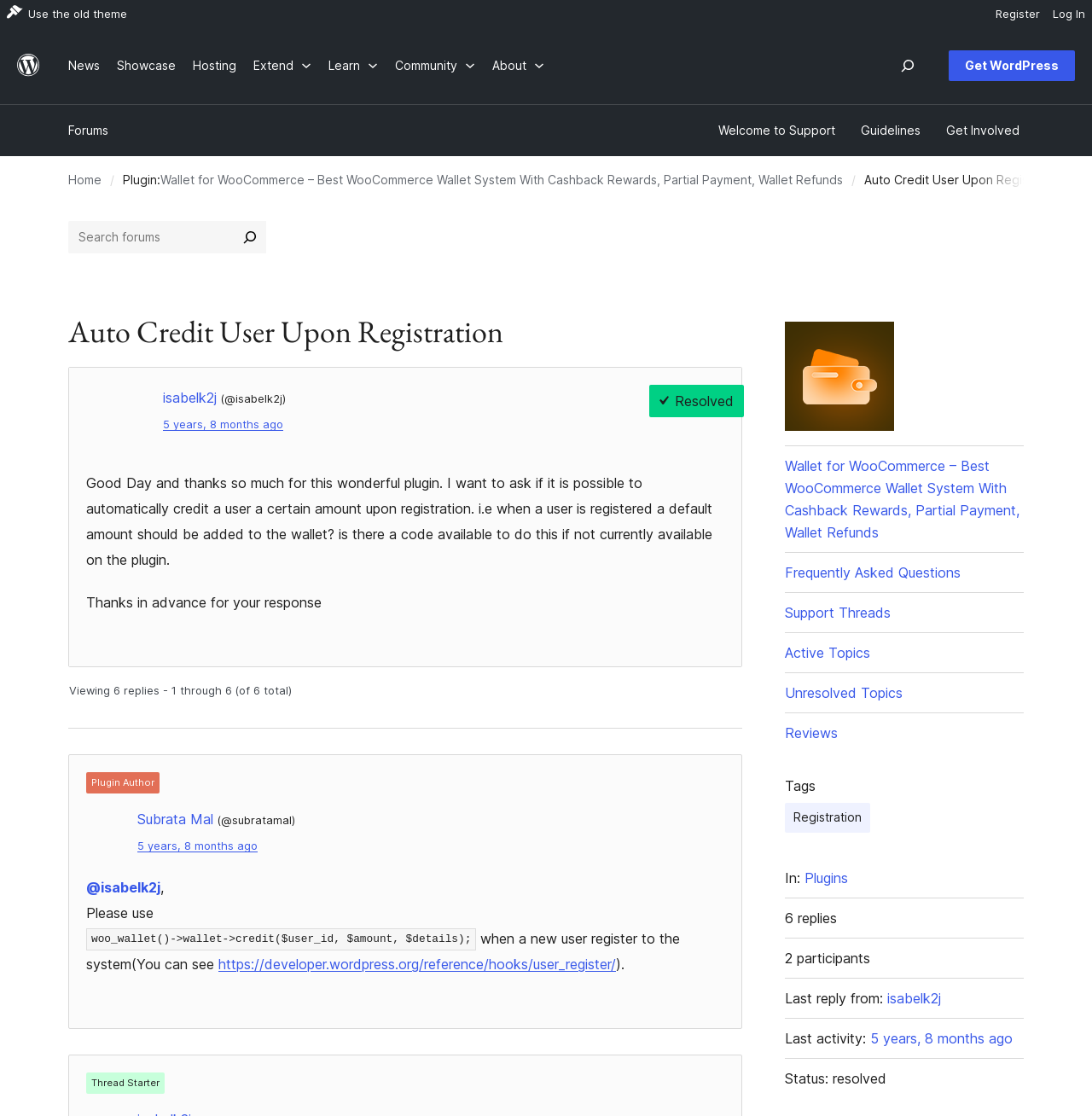Please give a concise answer to this question using a single word or phrase: 
How many replies are there in this thread?

6